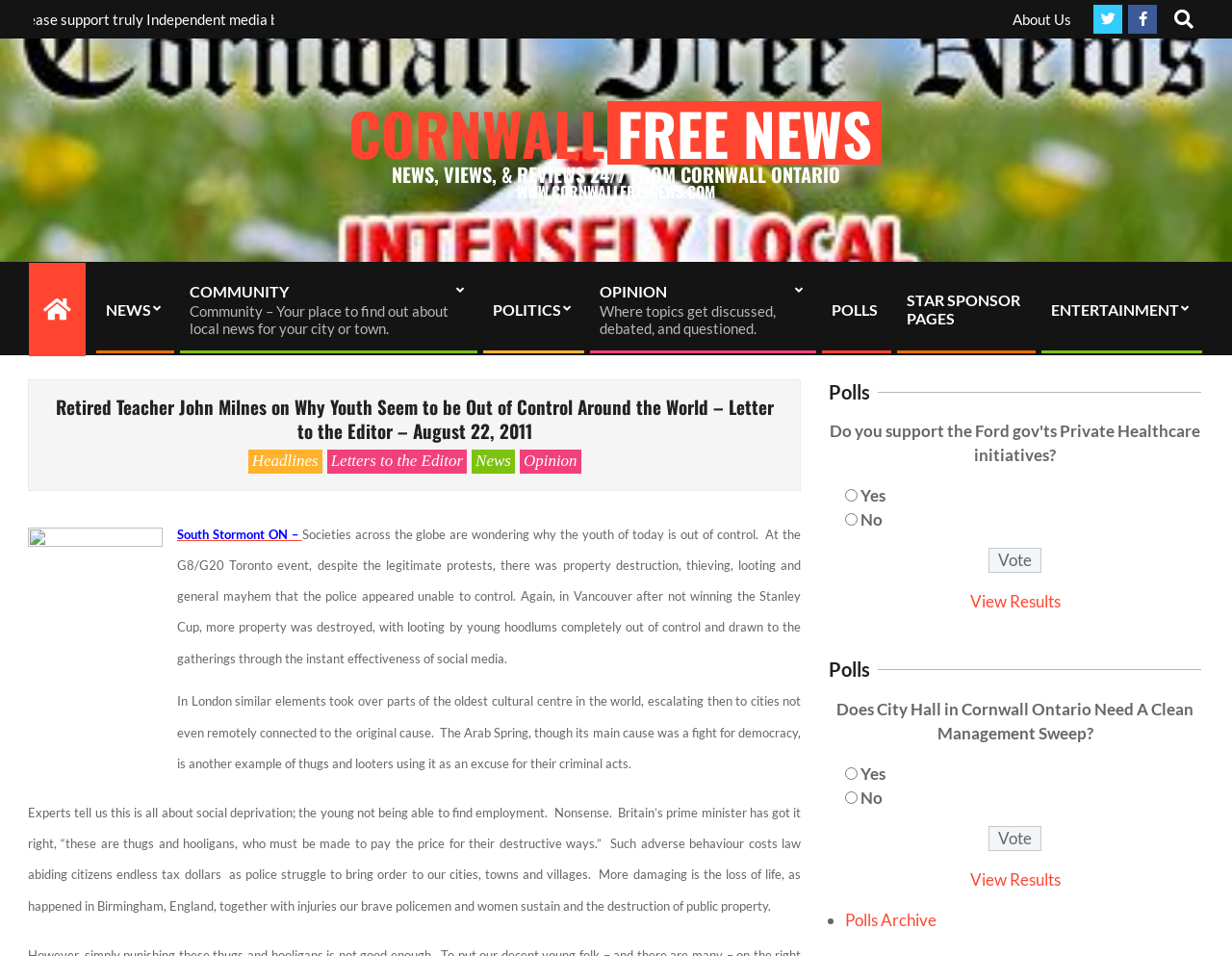Identify the bounding box coordinates of the element that should be clicked to fulfill this task: "Go to the 'About' page". The coordinates should be provided as four float numbers between 0 and 1, i.e., [left, top, right, bottom].

None